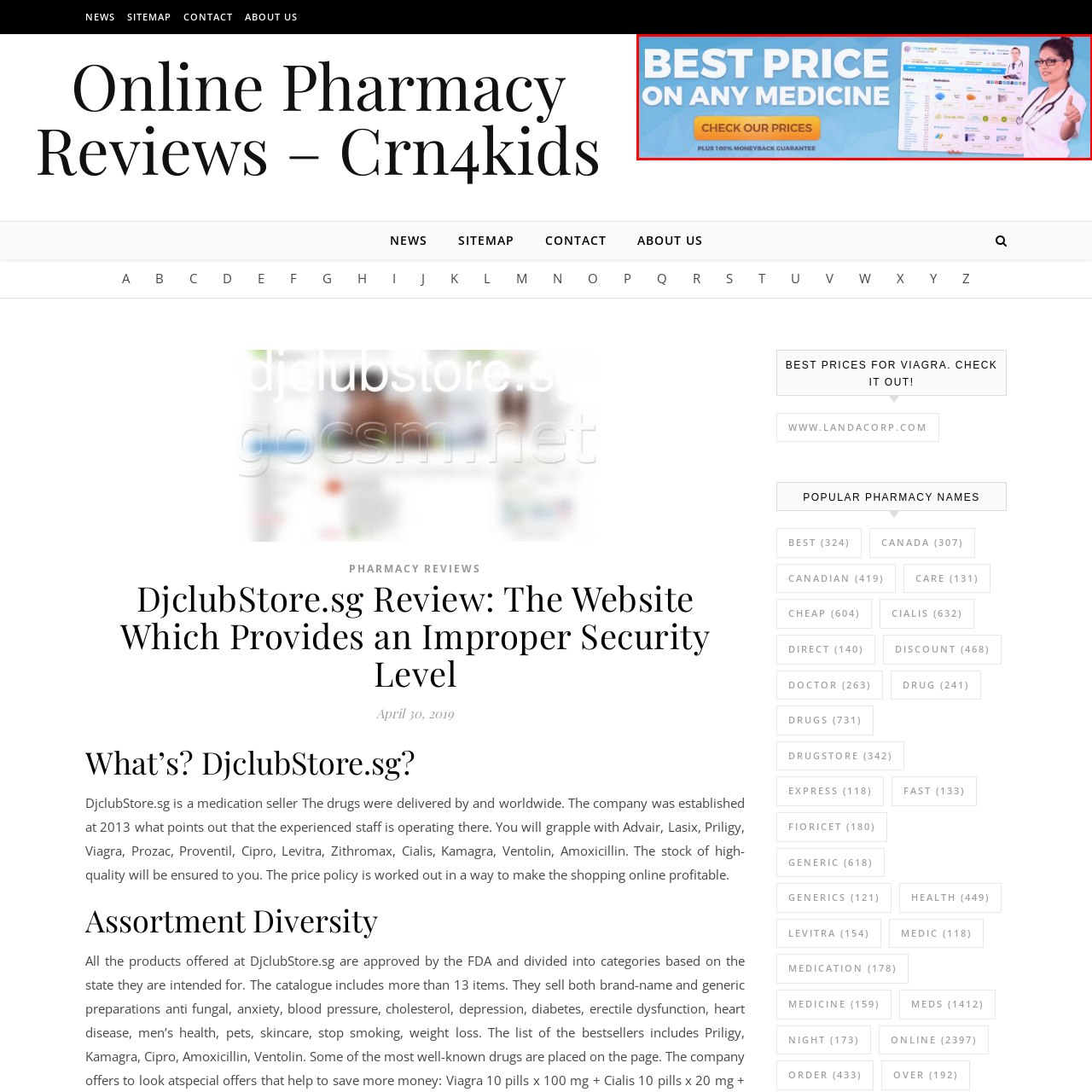What is the purpose of the call-to-action button? Inspect the image encased in the red bounding box and answer using only one word or a brief phrase.

to invite viewers to explore offers